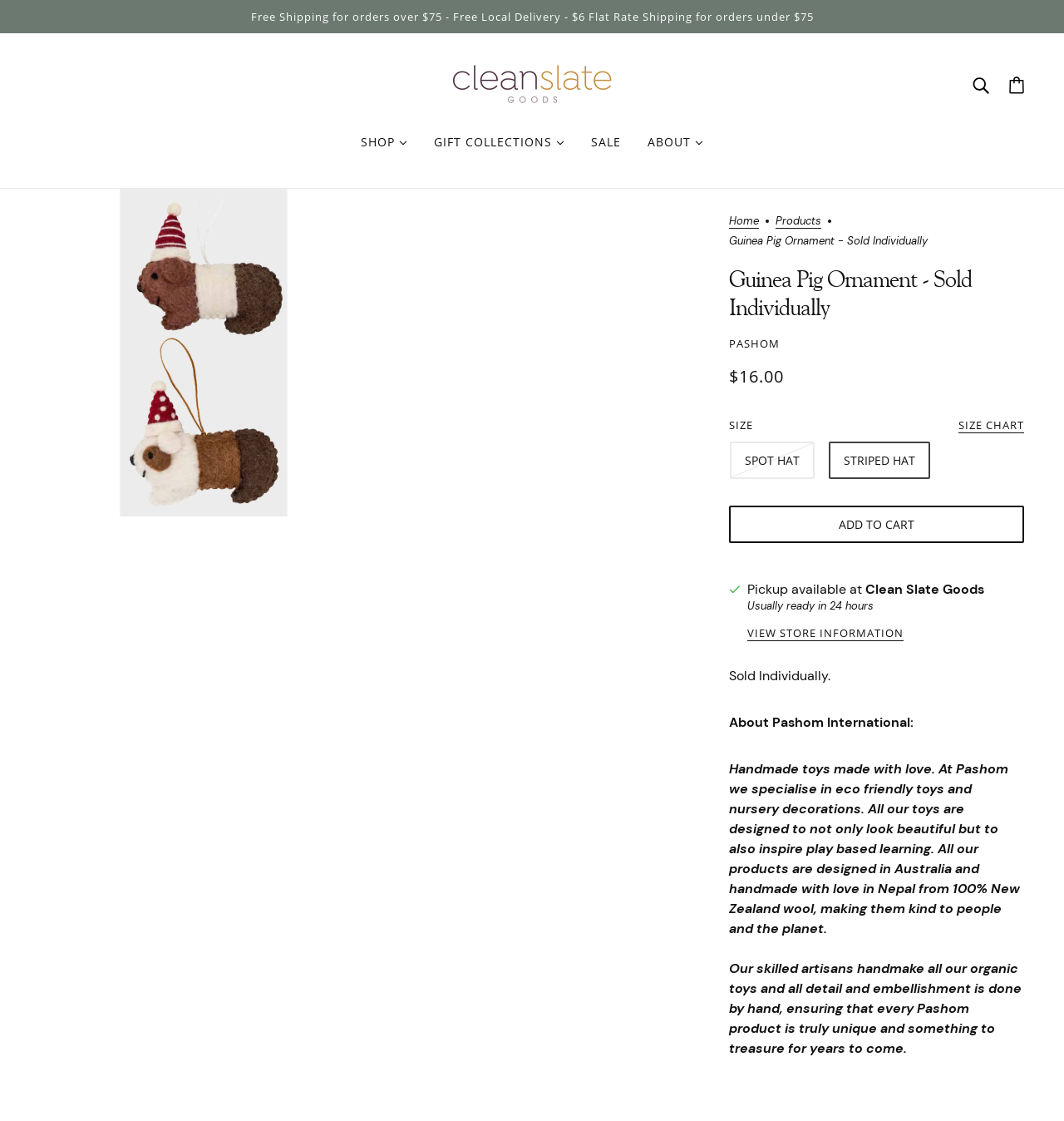Bounding box coordinates are to be given in the format (top-left x, top-left y, bottom-right x, bottom-right y). All values must be floating point numbers between 0 and 1. Provide the bounding box coordinate for the UI element described as: About

[0.596, 0.11, 0.673, 0.144]